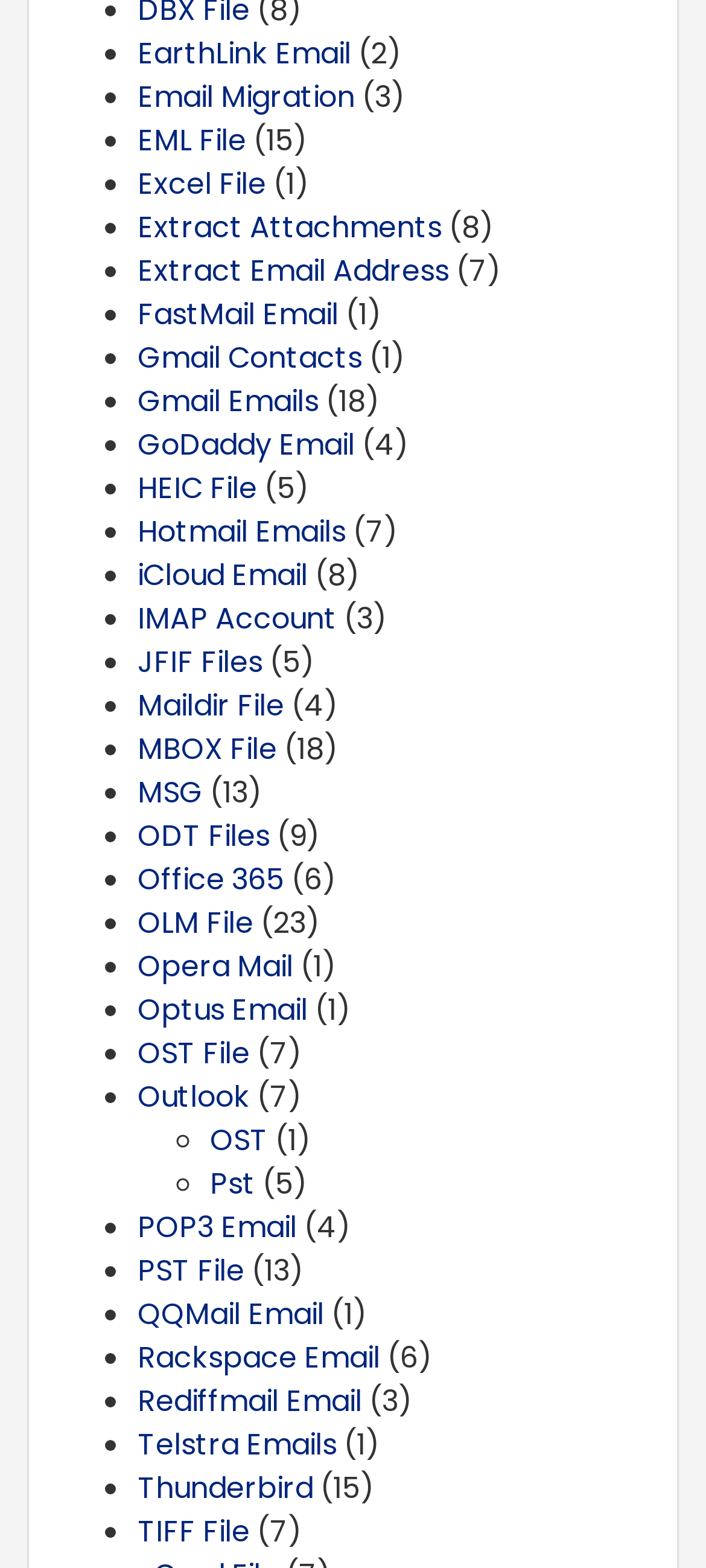Please specify the bounding box coordinates of the clickable region to carry out the following instruction: "View EML File". The coordinates should be four float numbers between 0 and 1, in the format [left, top, right, bottom].

[0.195, 0.077, 0.349, 0.103]